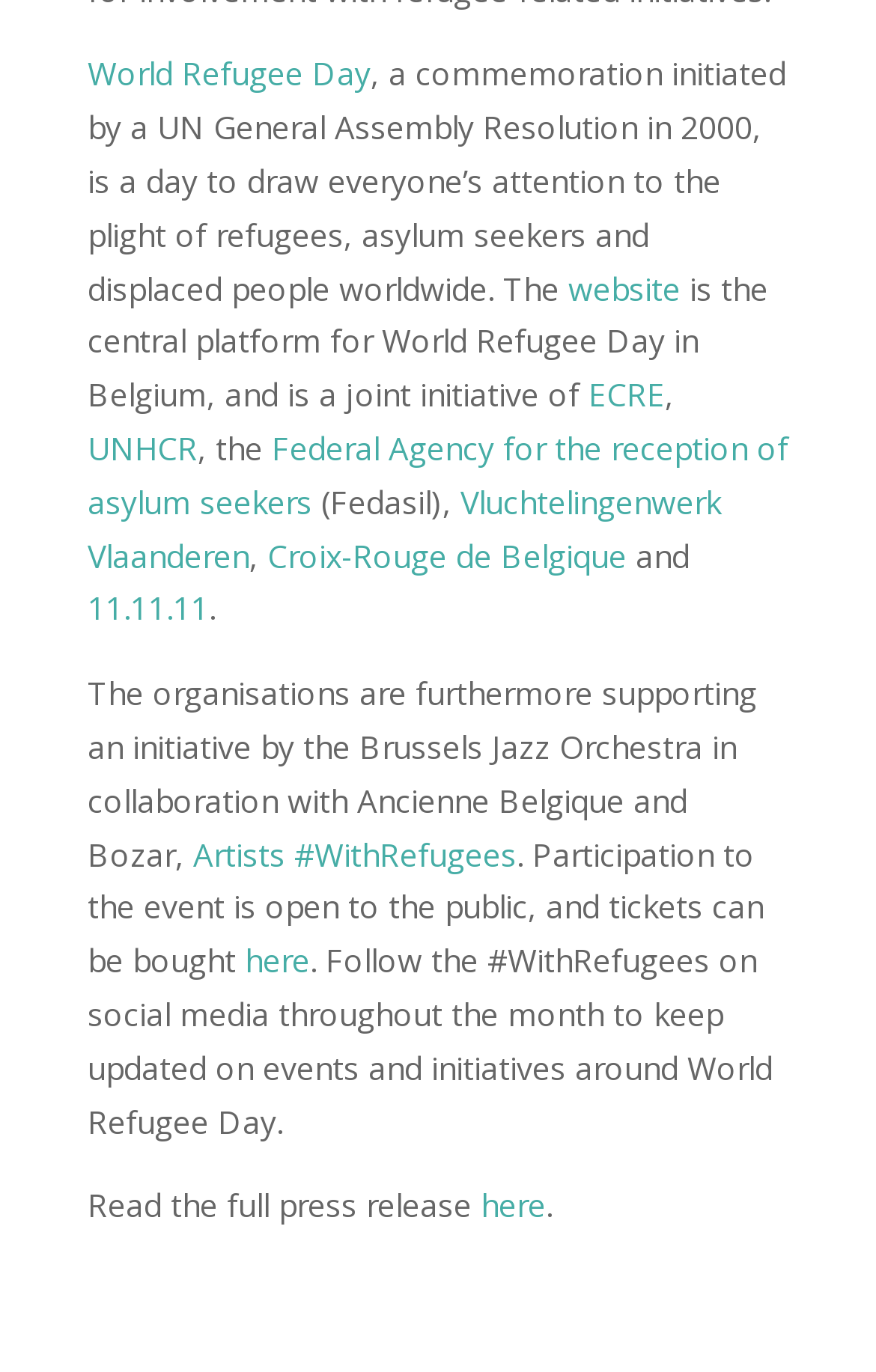Using details from the image, please answer the following question comprehensively:
What is the purpose of the event supported by the organisations?

The organisations are supporting an initiative by the Brussels Jazz Orchestra in collaboration with Ancienne Belgique and Bozar, which is an event to draw attention to the plight of refugees, asylum seekers and displaced people worldwide.